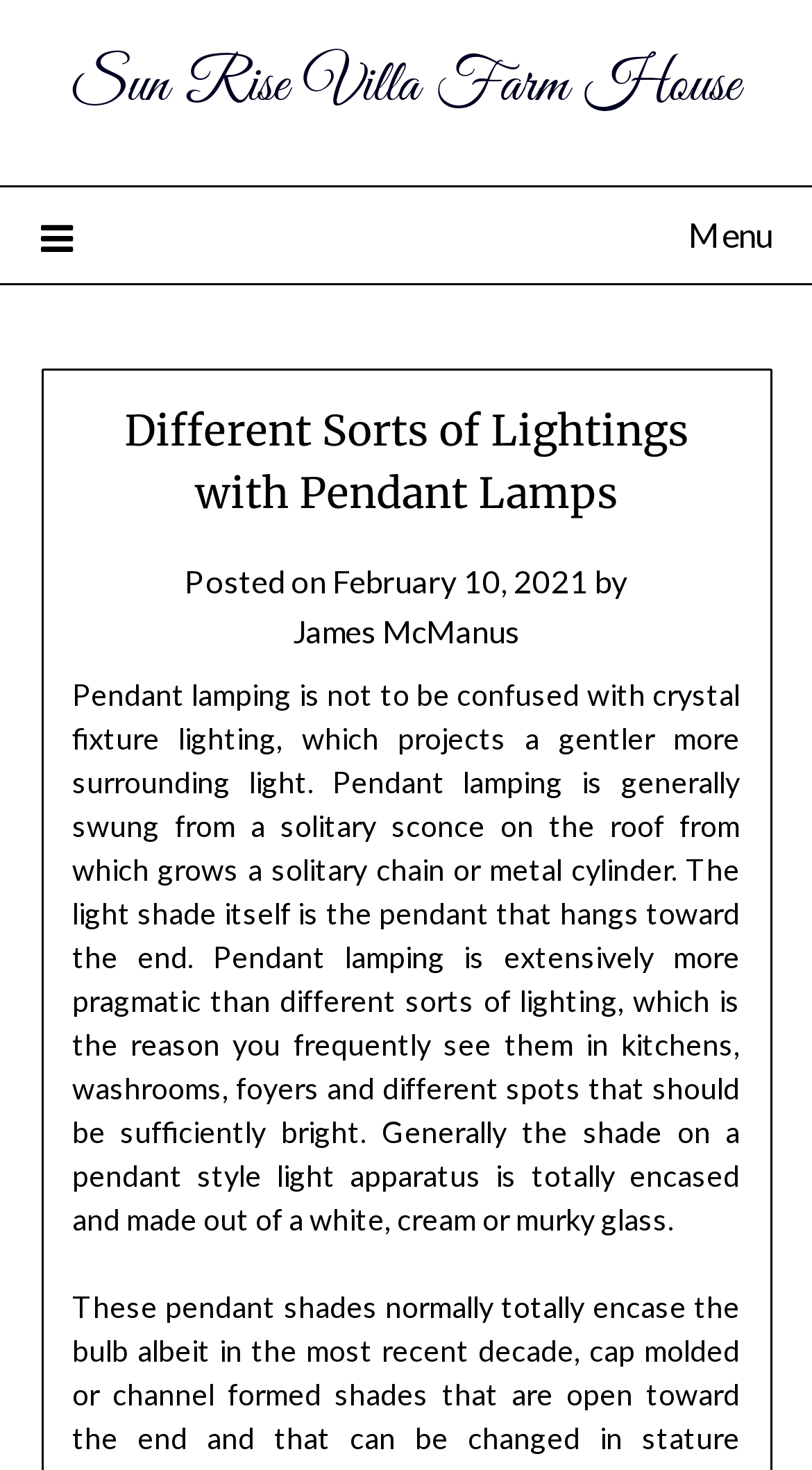Provide the bounding box coordinates for the UI element described in this sentence: "Menu". The coordinates should be four float values between 0 and 1, i.e., [left, top, right, bottom].

[0.05, 0.127, 0.95, 0.192]